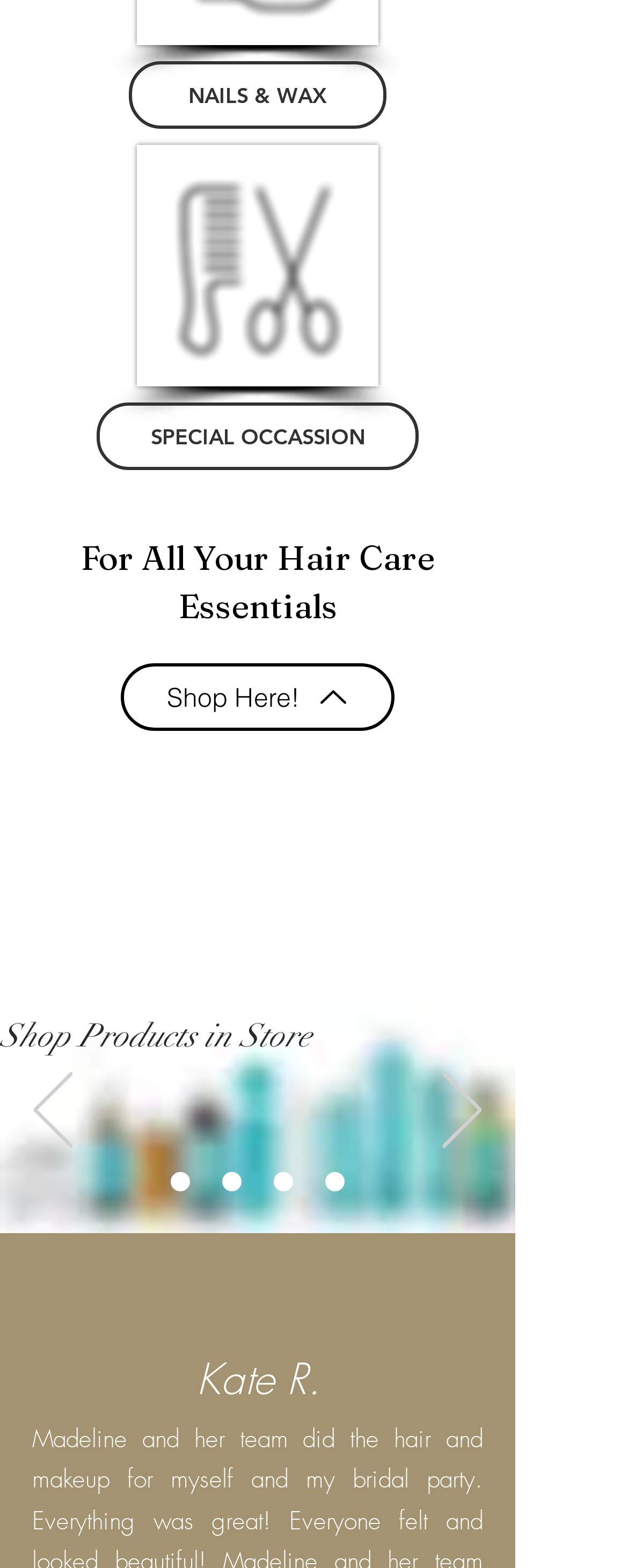Please find the bounding box coordinates of the element that needs to be clicked to perform the following instruction: "Click on NAILS & WAX". The bounding box coordinates should be four float numbers between 0 and 1, represented as [left, top, right, bottom].

[0.205, 0.039, 0.615, 0.082]